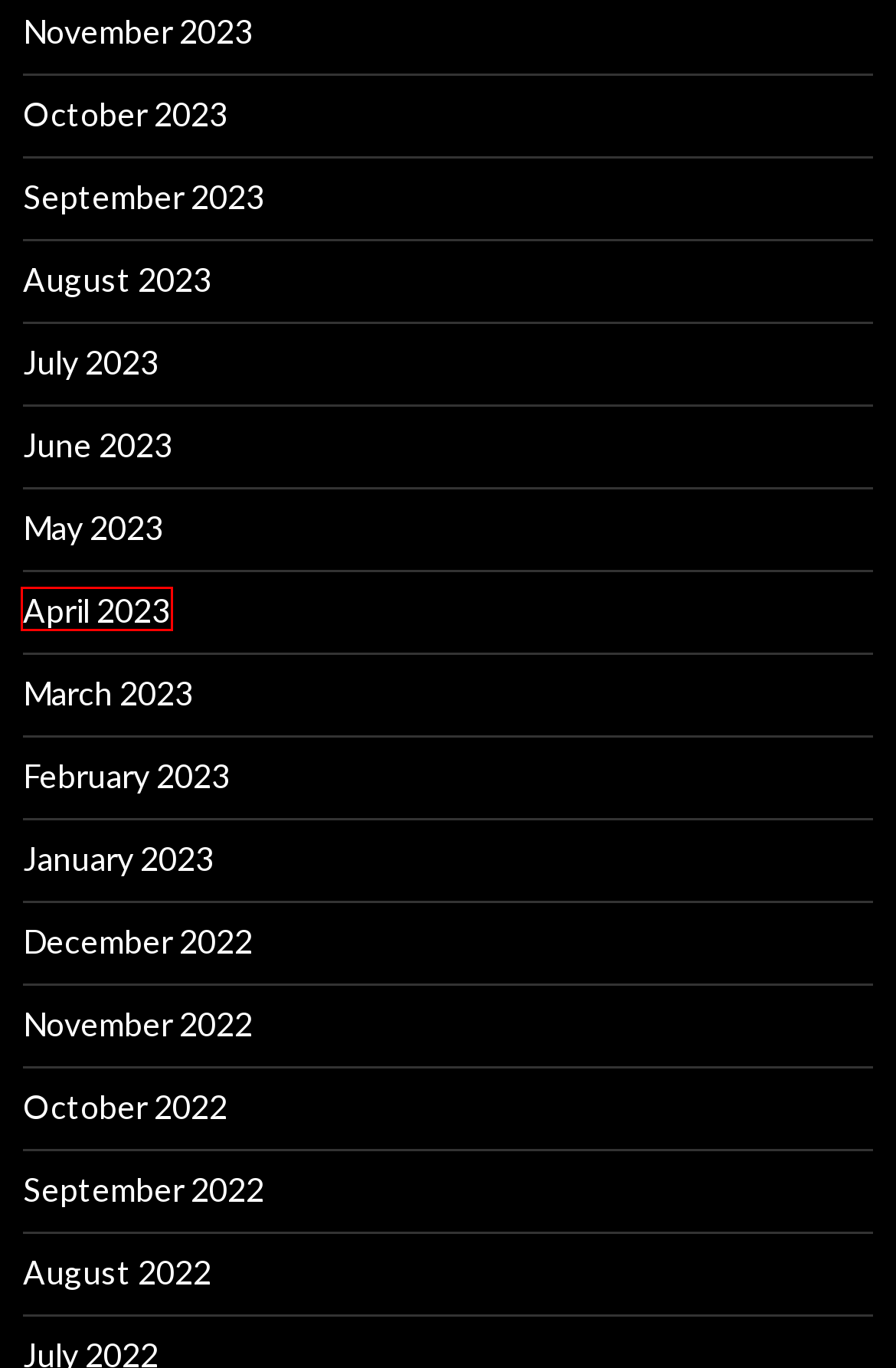A screenshot of a webpage is provided, featuring a red bounding box around a specific UI element. Identify the webpage description that most accurately reflects the new webpage after interacting with the selected element. Here are the candidates:
A. May 2023 - Shut Up And Wrestle with Brian Solomon
B. December 2022 - Shut Up And Wrestle with Brian Solomon
C. July 2023 - Shut Up And Wrestle with Brian Solomon
D. October 2023 - Shut Up And Wrestle with Brian Solomon
E. March 2023 - Shut Up And Wrestle with Brian Solomon
F. January 2023 - Shut Up And Wrestle with Brian Solomon
G. September 2022 - Shut Up And Wrestle with Brian Solomon
H. April 2023 - Shut Up And Wrestle with Brian Solomon

H